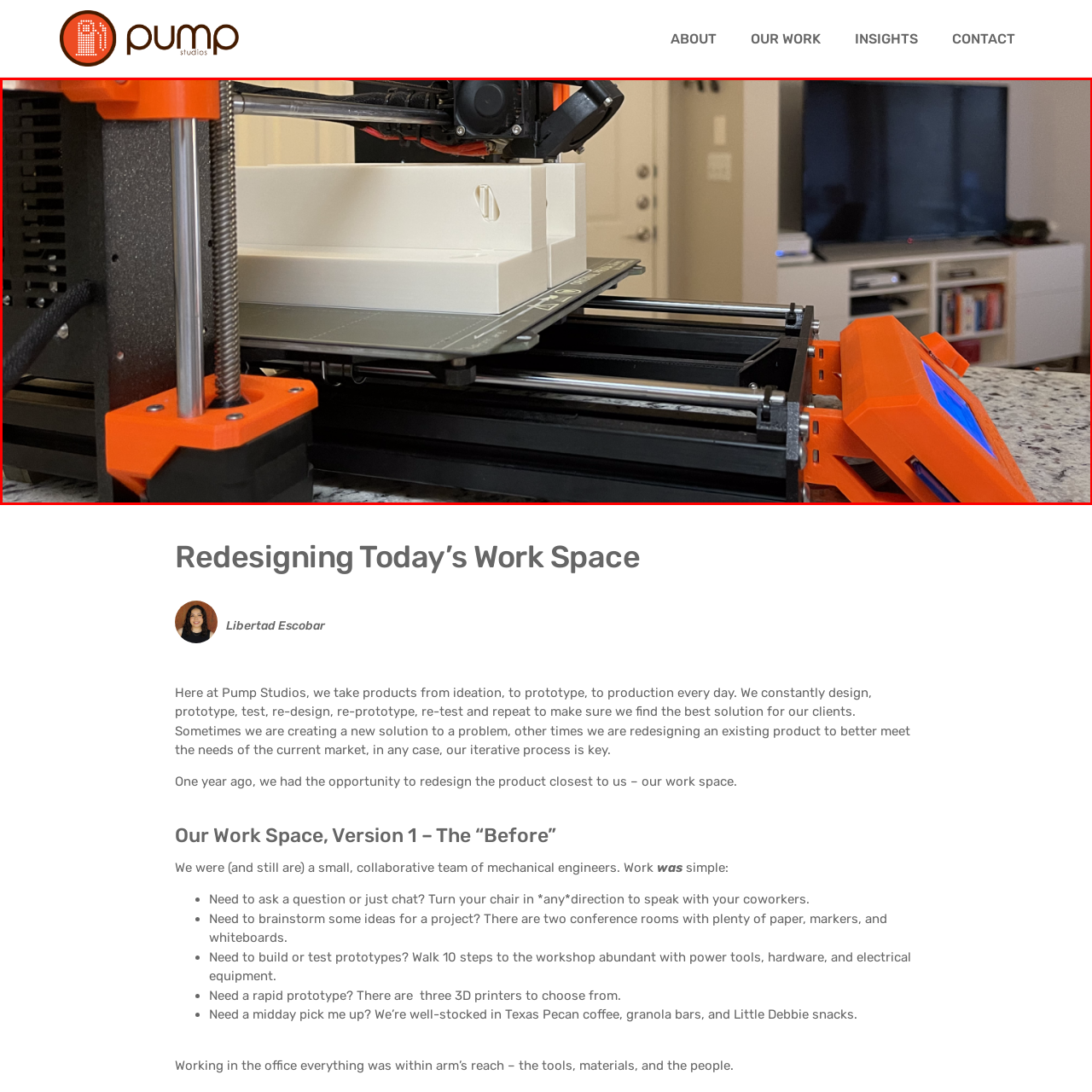Generate a detailed description of the image highlighted within the red border.

The image features a 3D printer actively working on two white pieces, positioned on a sleek marble countertop. The printer showcases a modern design with striking orange accents, highlighting its functionality and efficiency. In the background, a living space is visible, complete with a television and a stylish media unit, suggesting a blend of work and leisure. The setting reflects a creative workspace where innovation meets everyday life, illustrating how technology, such as 3D printing, plays a vital role in the product development process at Pump Studios.